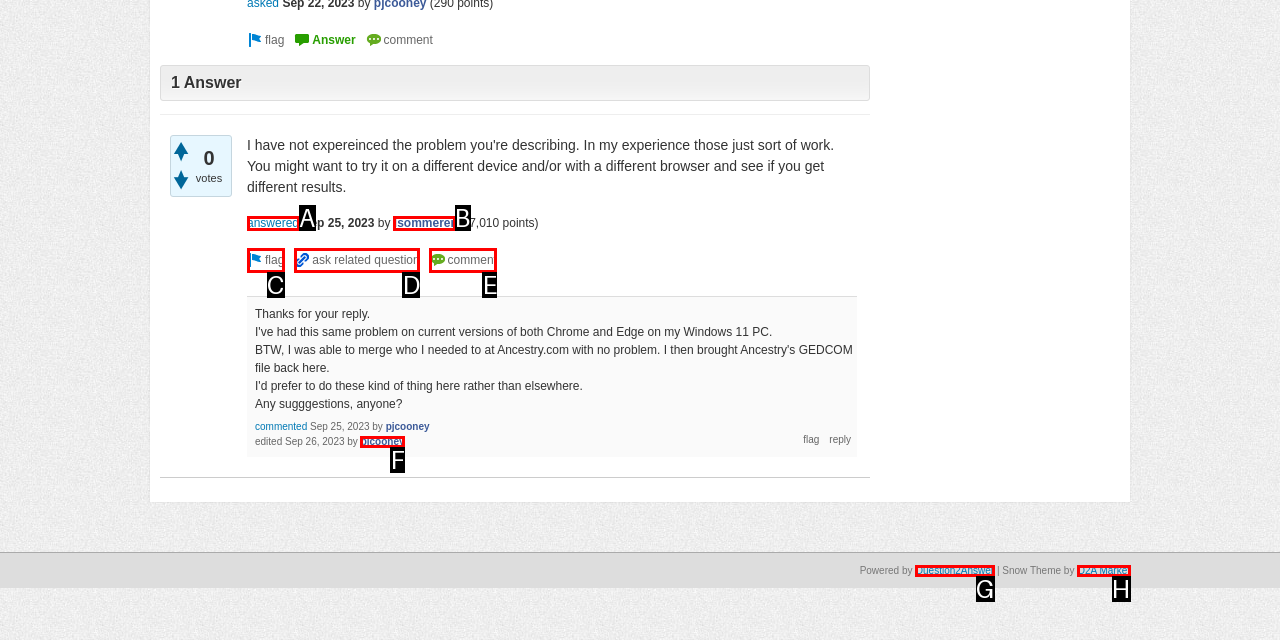Point out the HTML element that matches the following description: Q2A Market
Answer with the letter from the provided choices.

H